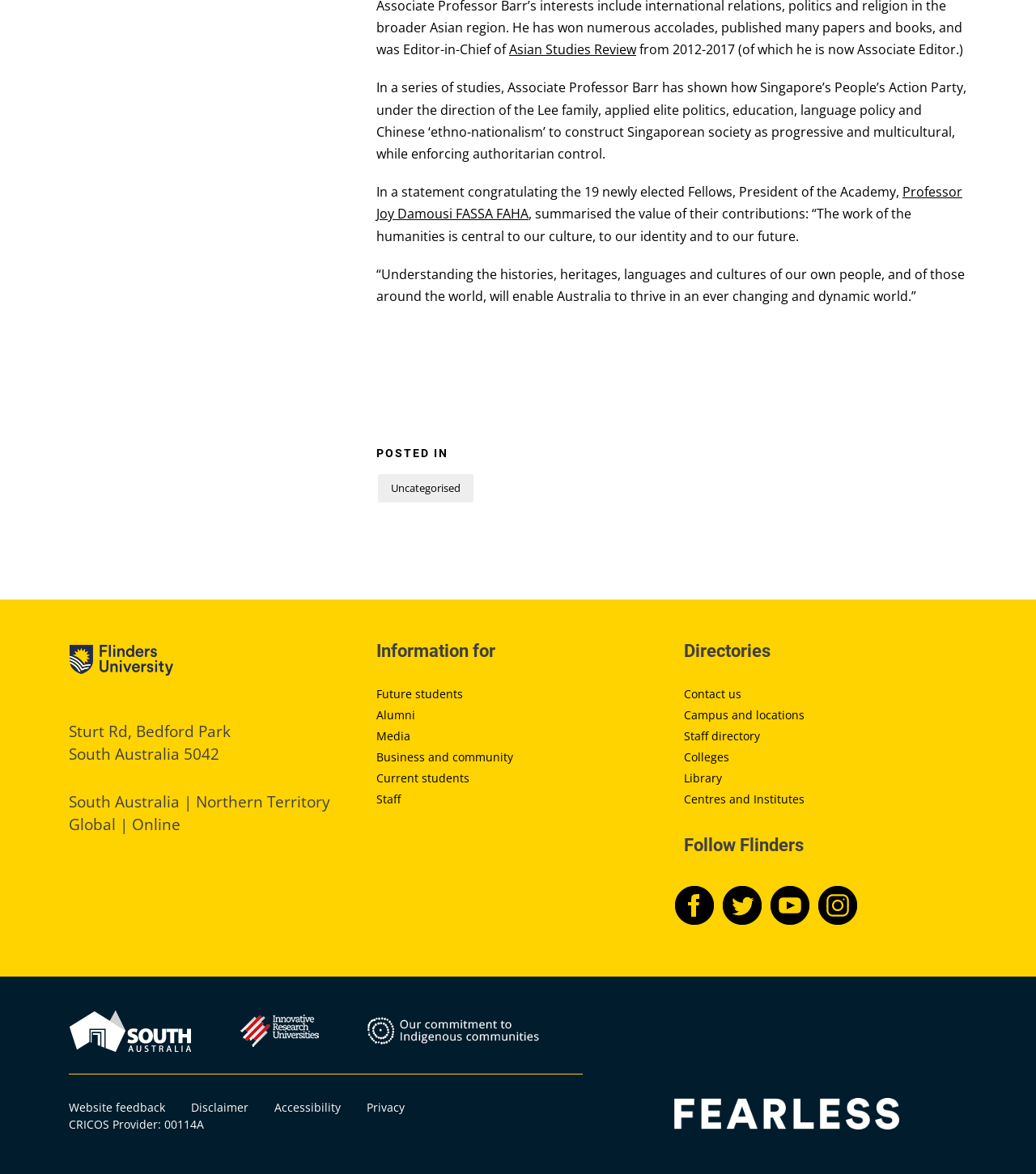What is the name of the university?
Using the information from the image, give a concise answer in one word or a short phrase.

Flinders University